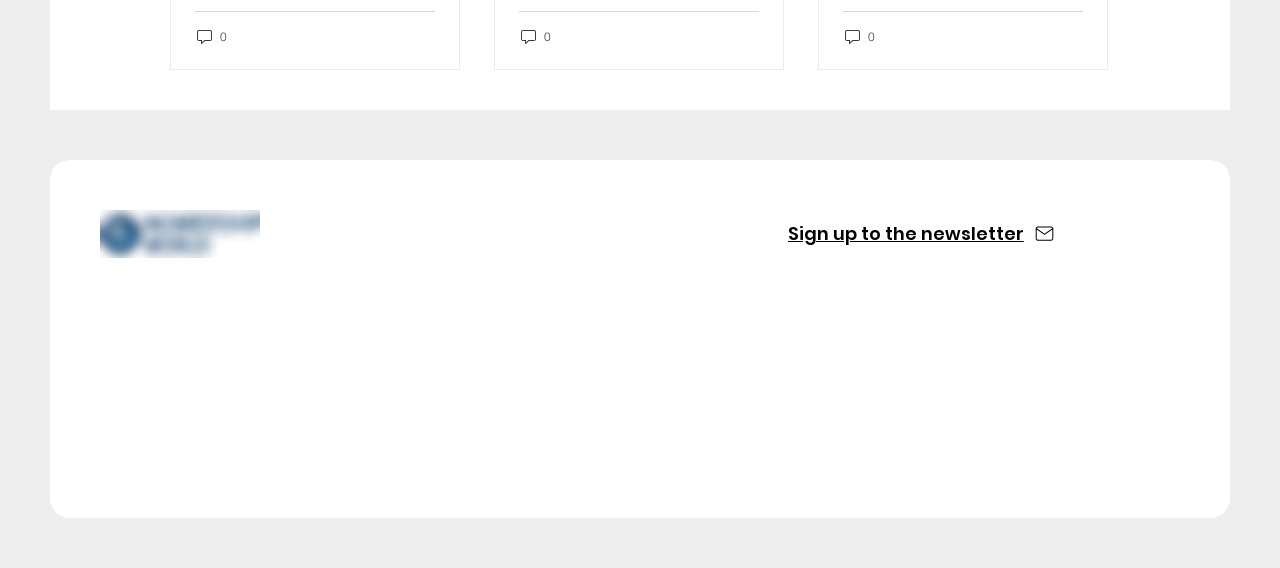What is the copyright year of the website?
Answer the question using a single word or phrase, according to the image.

2023